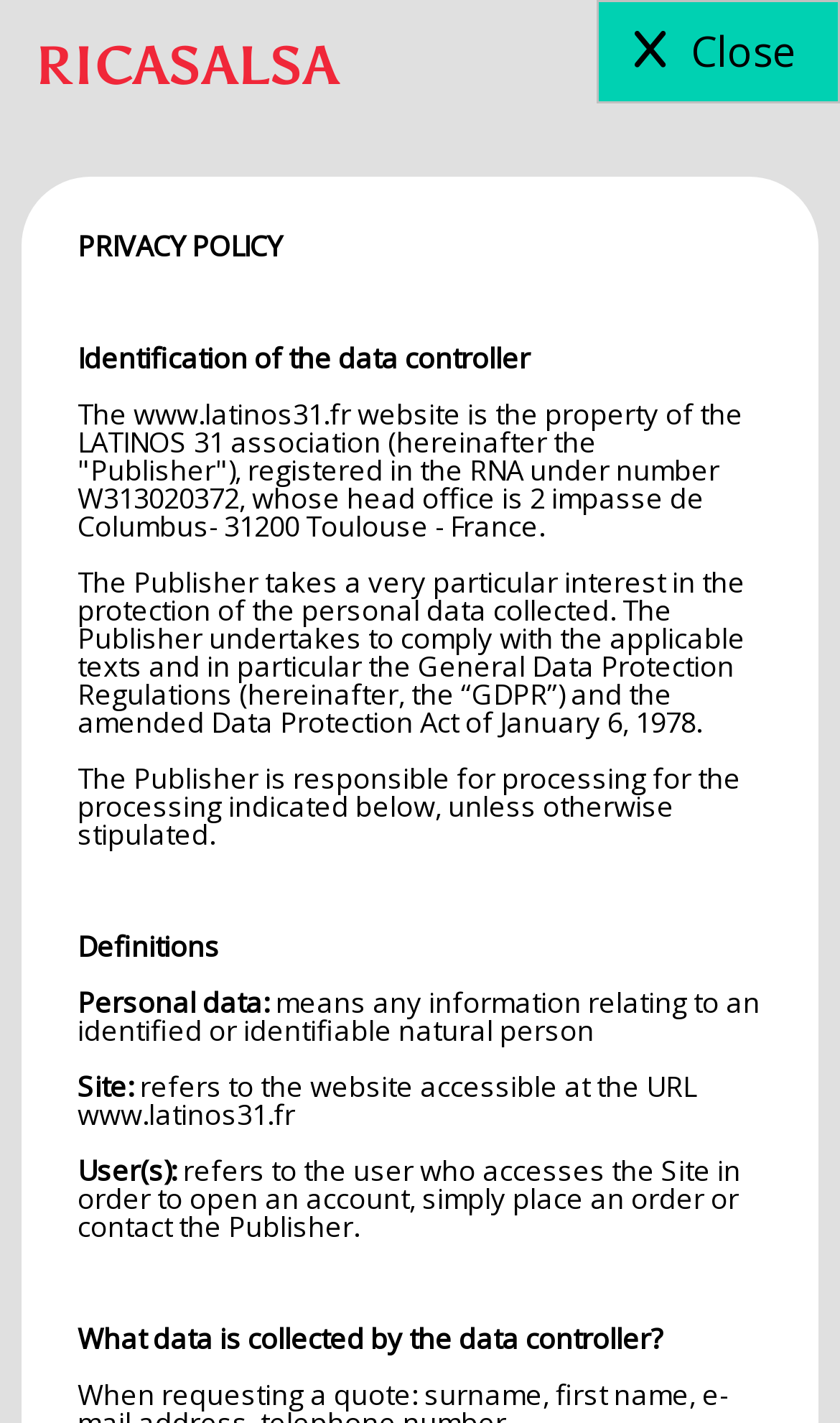Predict the bounding box of the UI element that fits this description: "Close".

[0.709, 0.0, 1.0, 0.073]